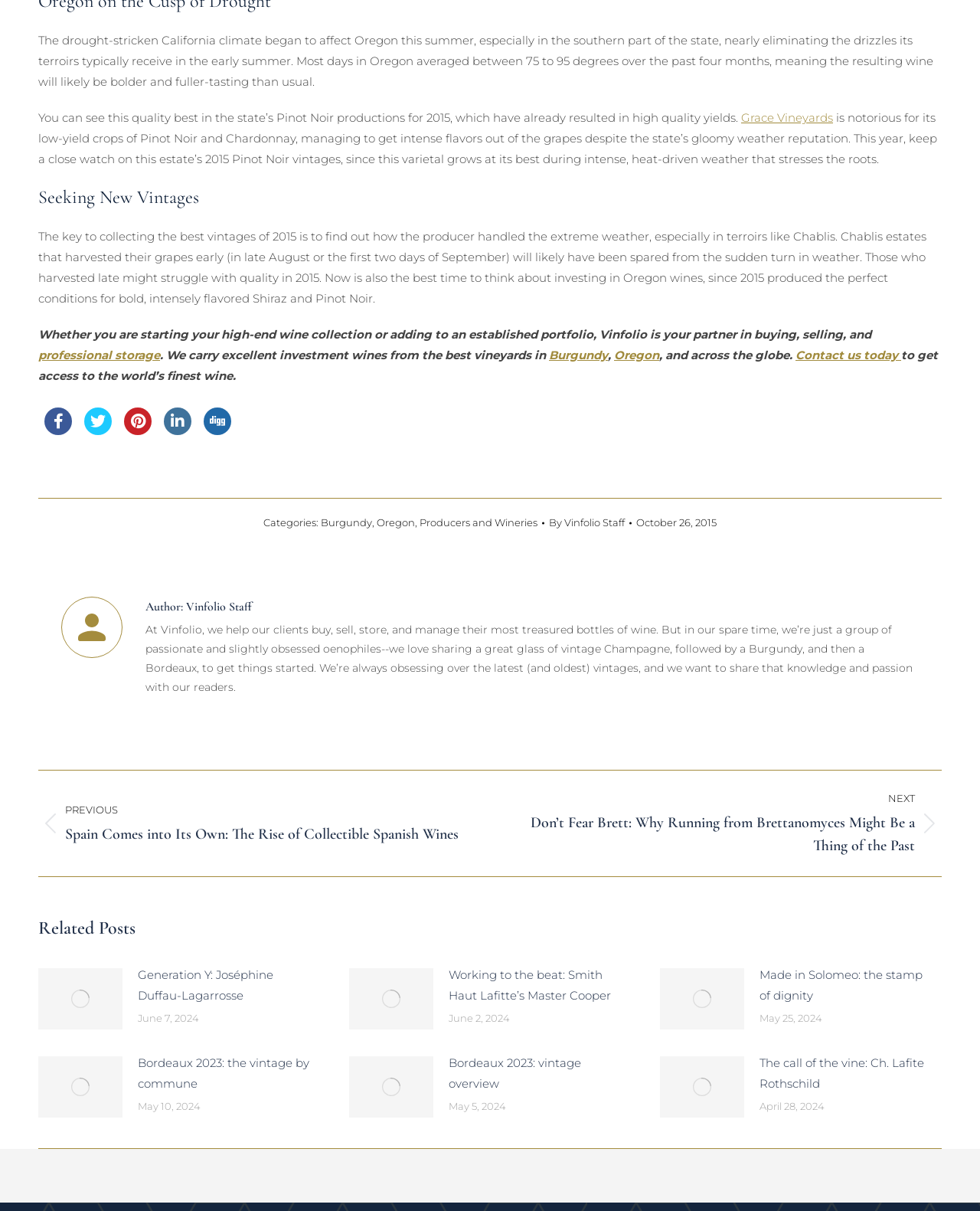Extract the bounding box coordinates of the UI element described by: "Producers and Wineries". The coordinates should include four float numbers ranging from 0 to 1, e.g., [left, top, right, bottom].

[0.428, 0.426, 0.548, 0.436]